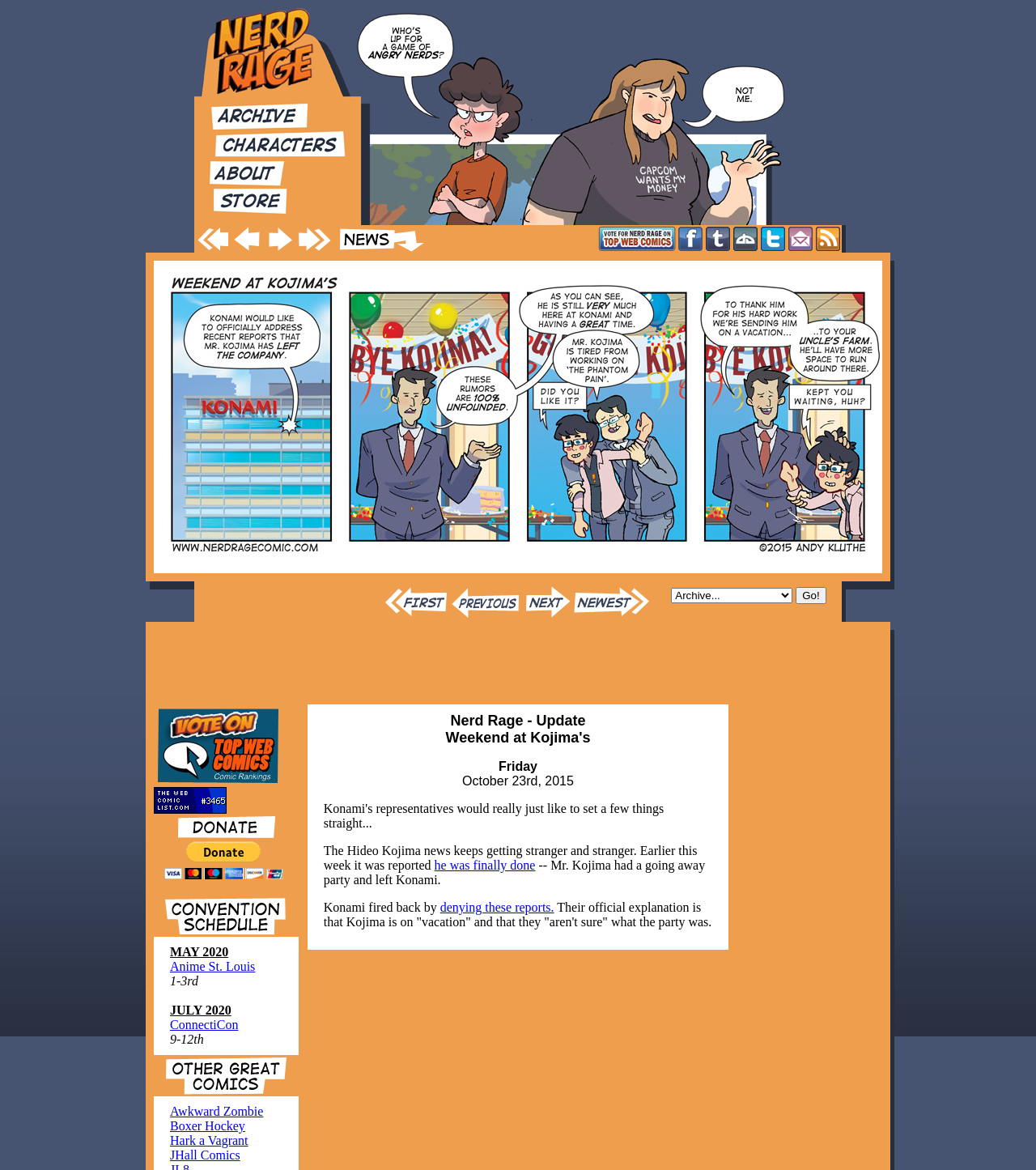Please mark the bounding box coordinates of the area that should be clicked to carry out the instruction: "Go to the 'Nerd Rage Store - Geeks Get It' page".

[0.188, 0.174, 0.342, 0.186]